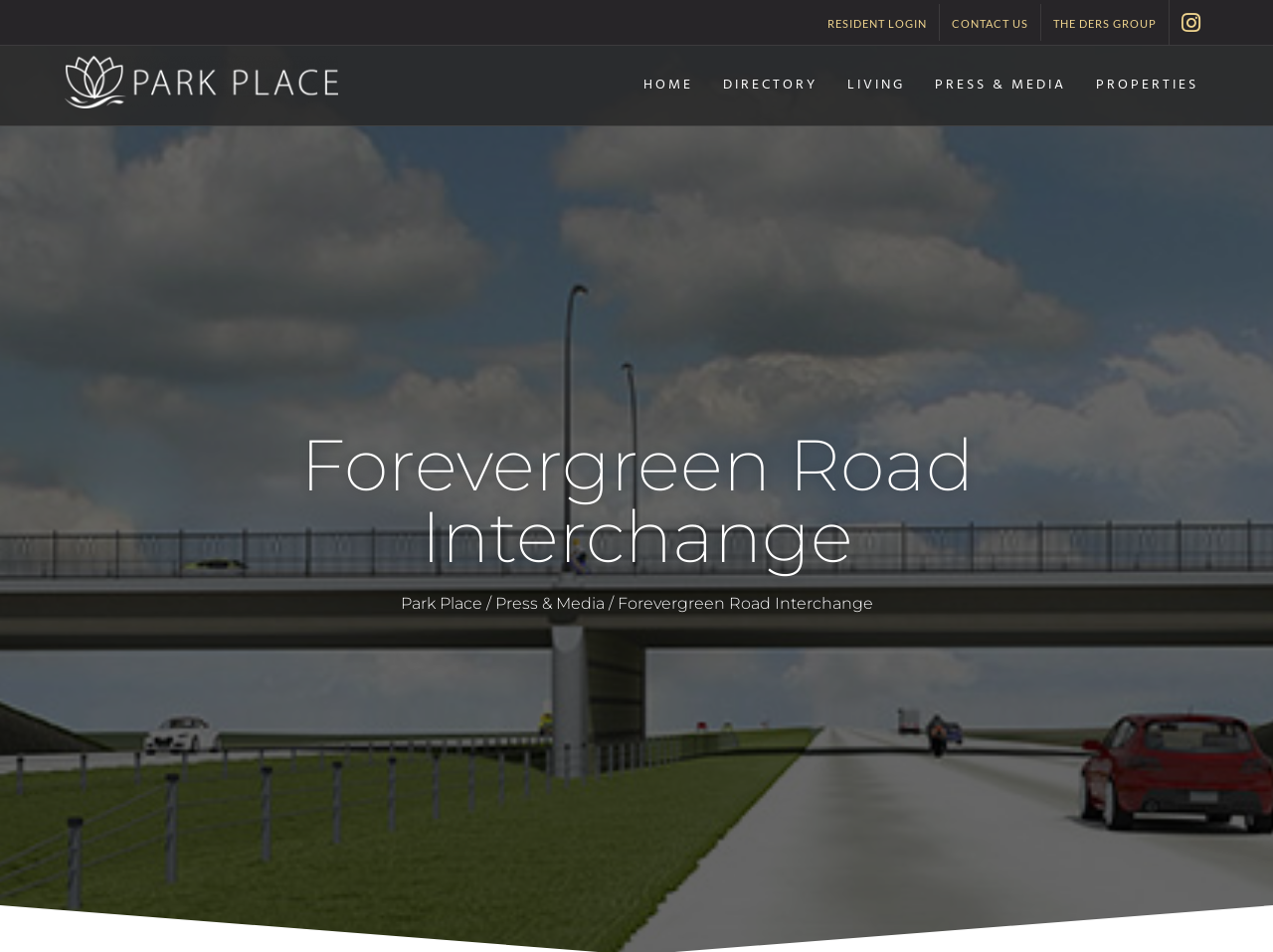Generate the text of the webpage's primary heading.

Forevergreen Road Interchange